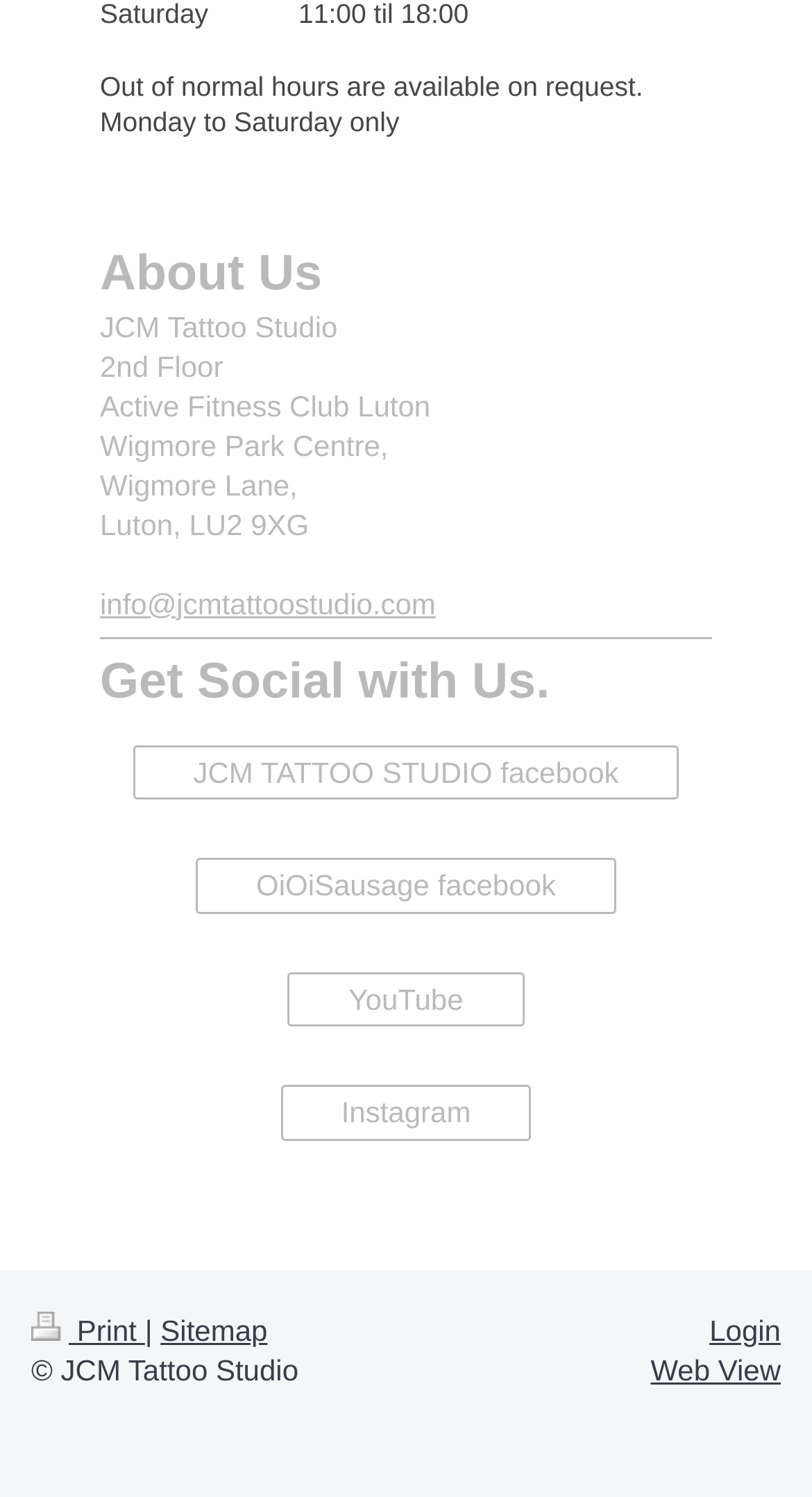Please mark the bounding box coordinates of the area that should be clicked to carry out the instruction: "Go to the Sitemap".

[0.198, 0.877, 0.329, 0.9]